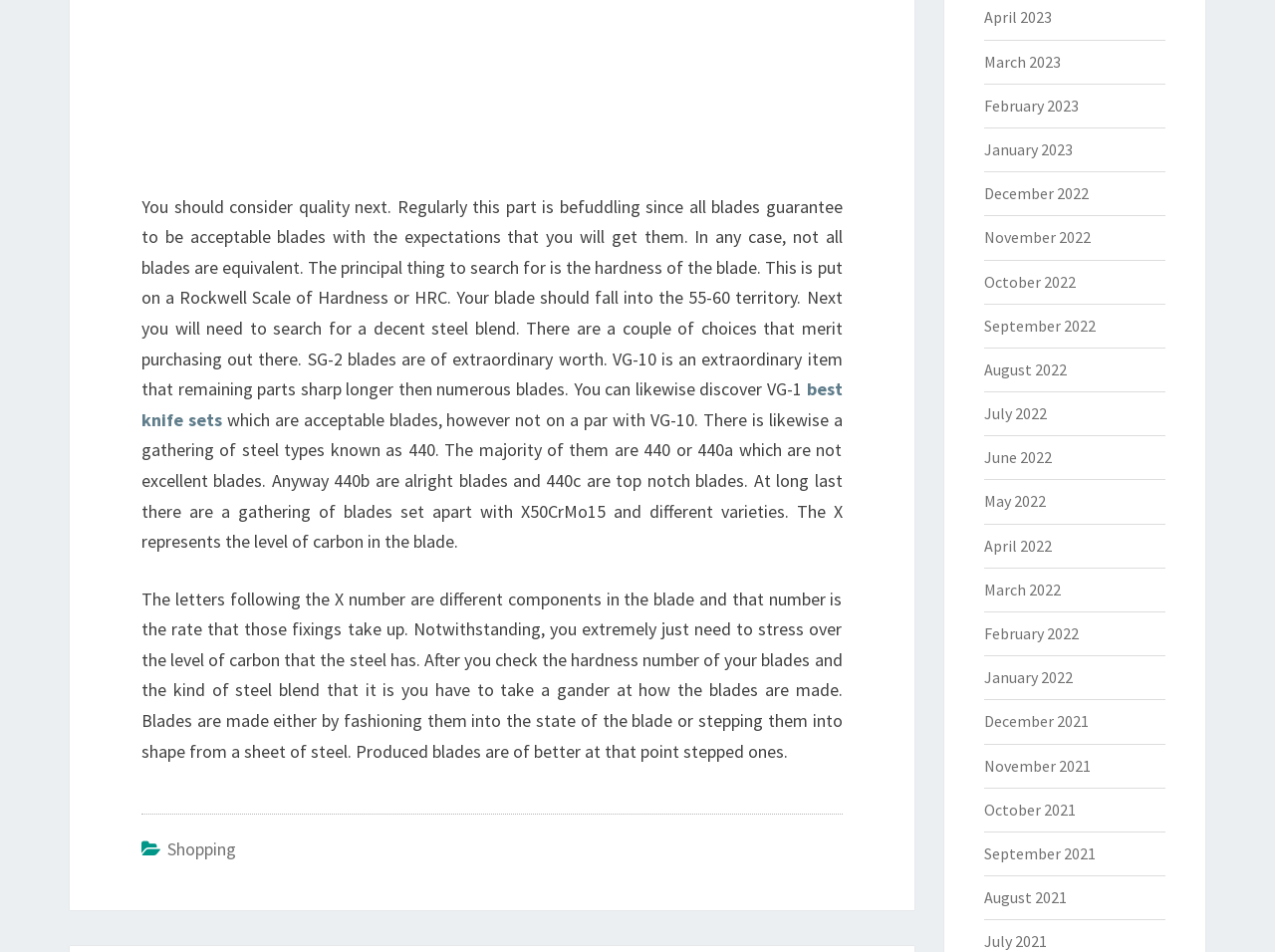Please indicate the bounding box coordinates for the clickable area to complete the following task: "click the 'best knife sets' link". The coordinates should be specified as four float numbers between 0 and 1, i.e., [left, top, right, bottom].

[0.111, 0.397, 0.661, 0.453]